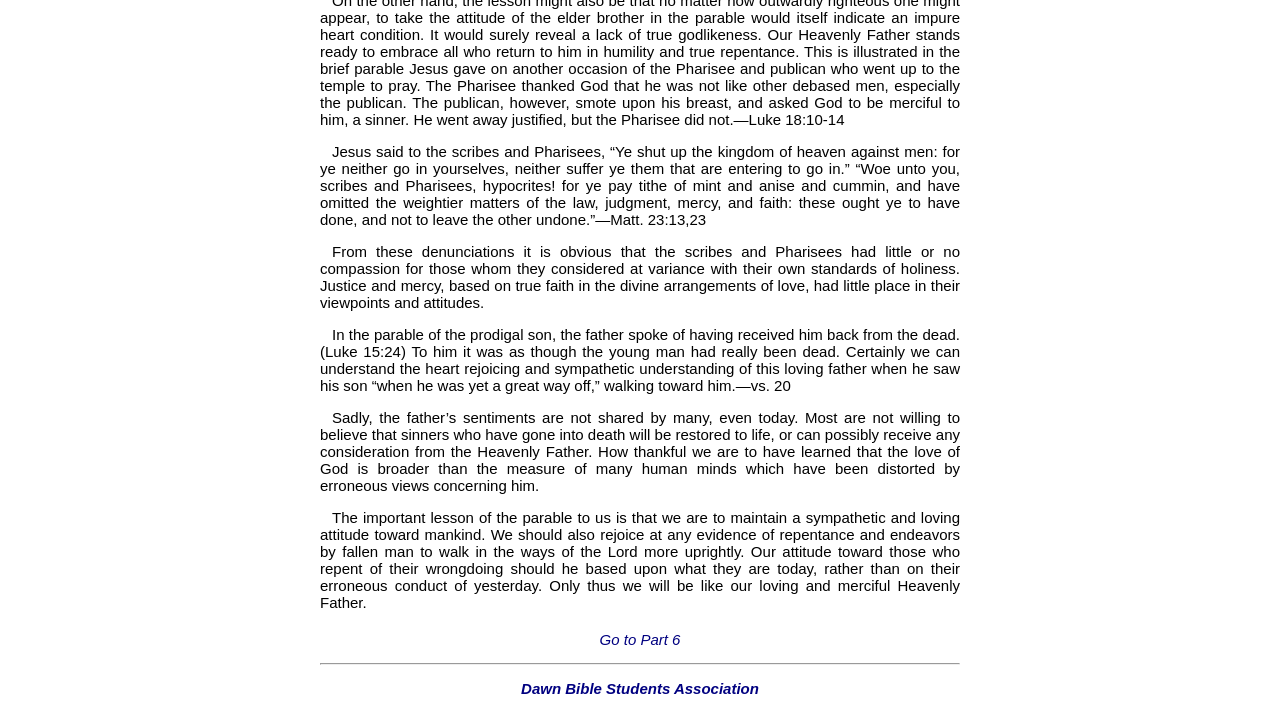Given the description of a UI element: "Dawn Bible Students Association", identify the bounding box coordinates of the matching element in the webpage screenshot.

[0.407, 0.956, 0.593, 0.979]